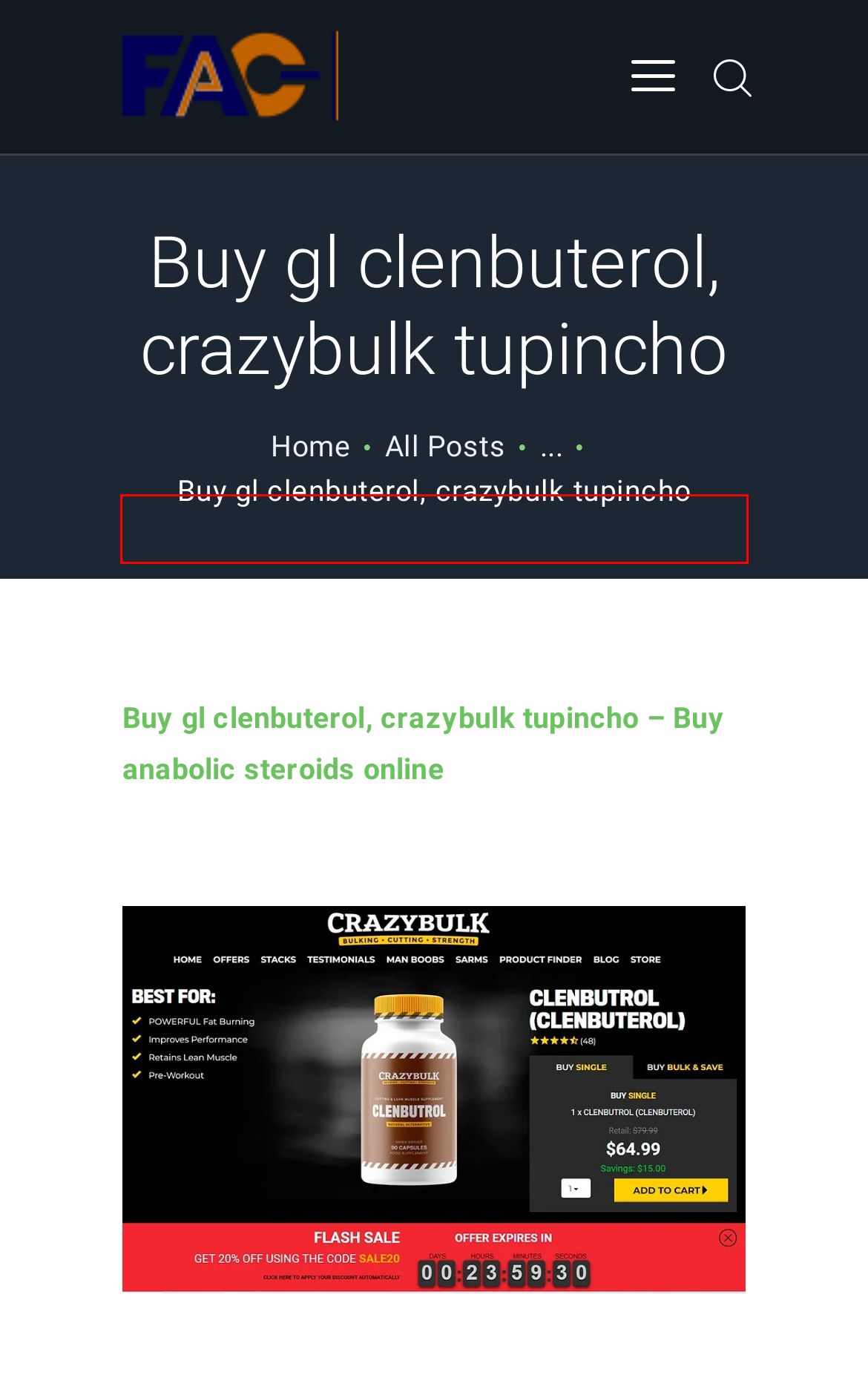View the screenshot of the webpage containing a red bounding box around a UI element. Select the most fitting webpage description for the new page shown after the element in the red bounding box is clicked. Here are the candidates:
A. Portfolio – Fanoos Alinarah
B. Frog Creek como ganhar, fair​spin no deposit bonus brasil – Fanoos Alinarah
C. Bitstarz bono sin depósito 20 tours gratuits, wolf gold bitstarz – Fanoos Alinarah
D. Fake clenbuterol, clenbuterolo cloridrato – Fanoos Alinarah
E. Crazybulk dbal results, clenbuterol use – Fanoos Alinarah
F. Contacts – Fanoos Alinarah
G. Fanoos Alinarah – Fanoos Alinarah
H. All Posts – Fanoos Alinarah

A